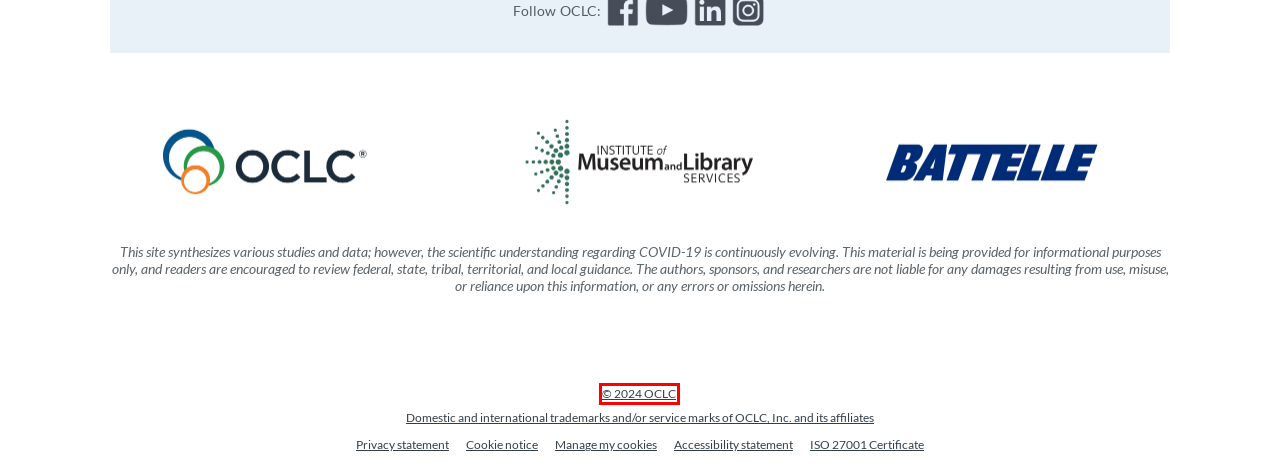Examine the screenshot of a webpage with a red bounding box around a specific UI element. Identify which webpage description best matches the new webpage that appears after clicking the element in the red bounding box. Here are the candidates:
A. REALM project - Research | OCLC
B. Copyright
C. Privacy statement
D. Institute of Museum and Library Services
E. Trademarks
F. Accessibility statement
G. Cookie statement
H. REALM project - Contact us | OCLC

B